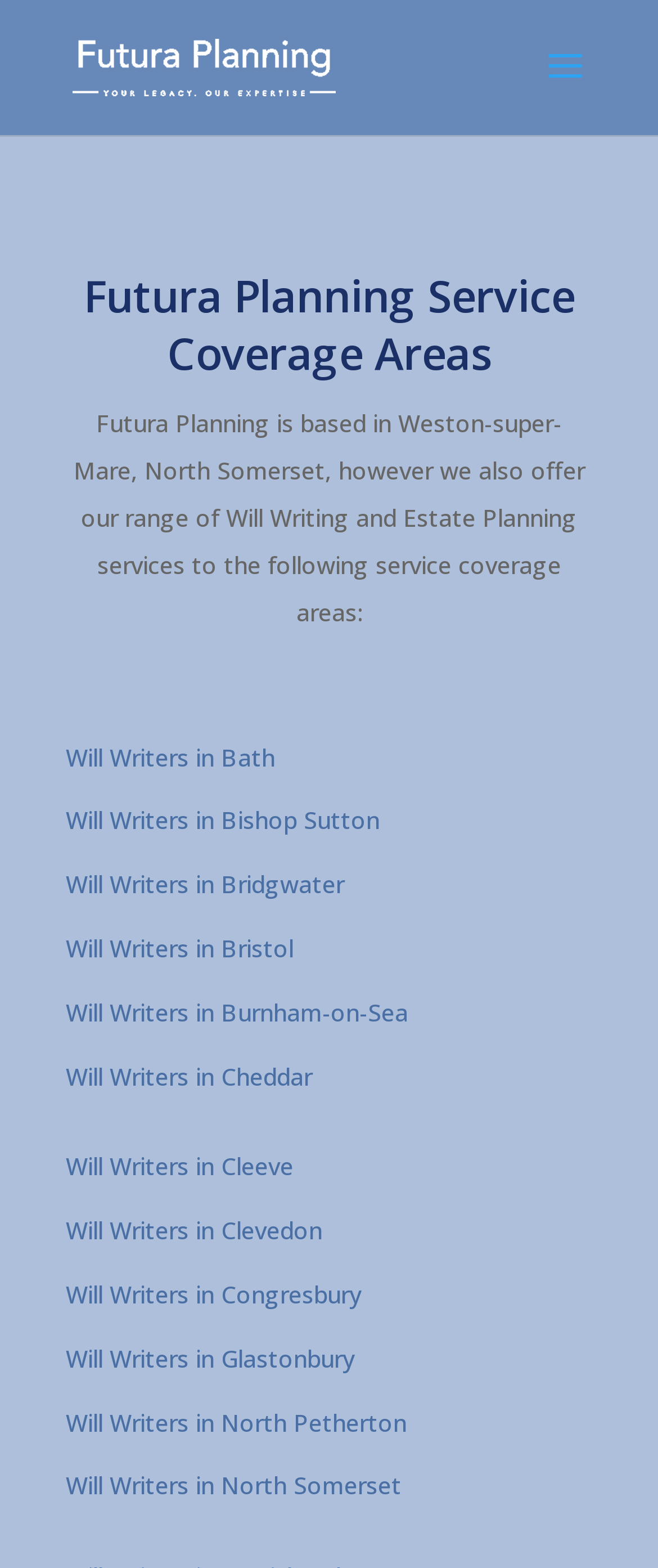Please mark the bounding box coordinates of the area that should be clicked to carry out the instruction: "Click on Futura Planning link".

[0.11, 0.031, 0.51, 0.051]